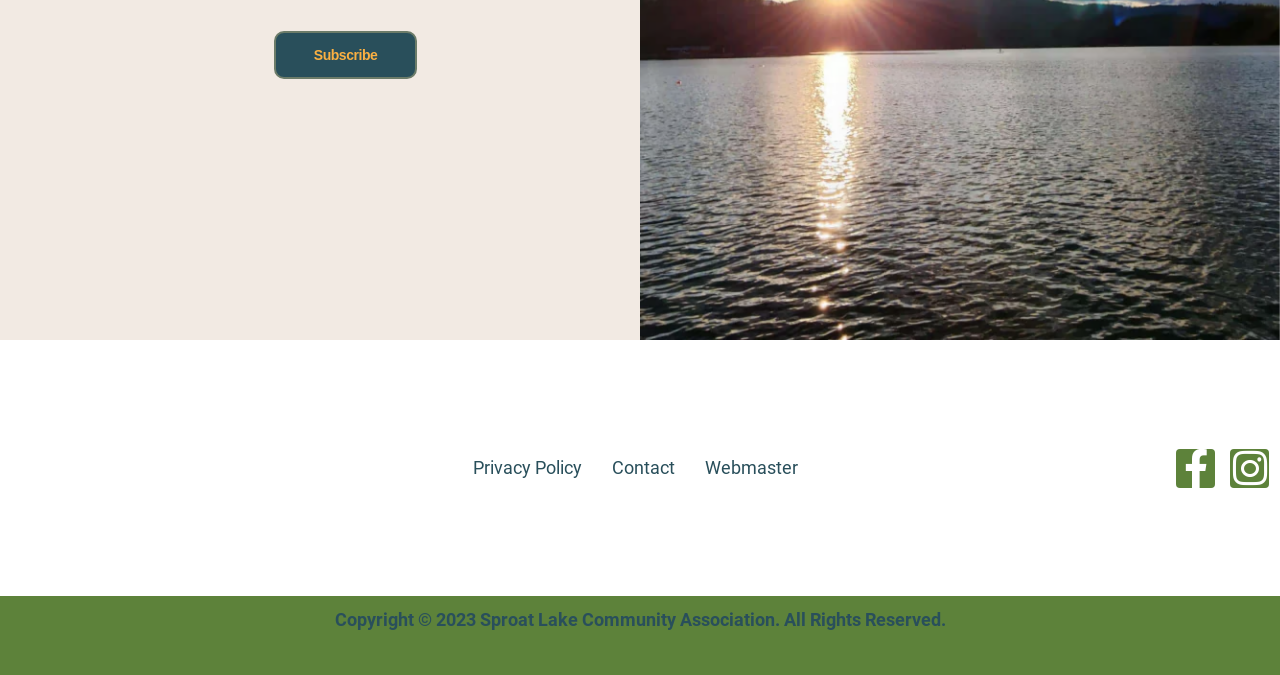Find the UI element described as: "Articles" and predict its bounding box coordinates. Ensure the coordinates are four float numbers between 0 and 1, [left, top, right, bottom].

None